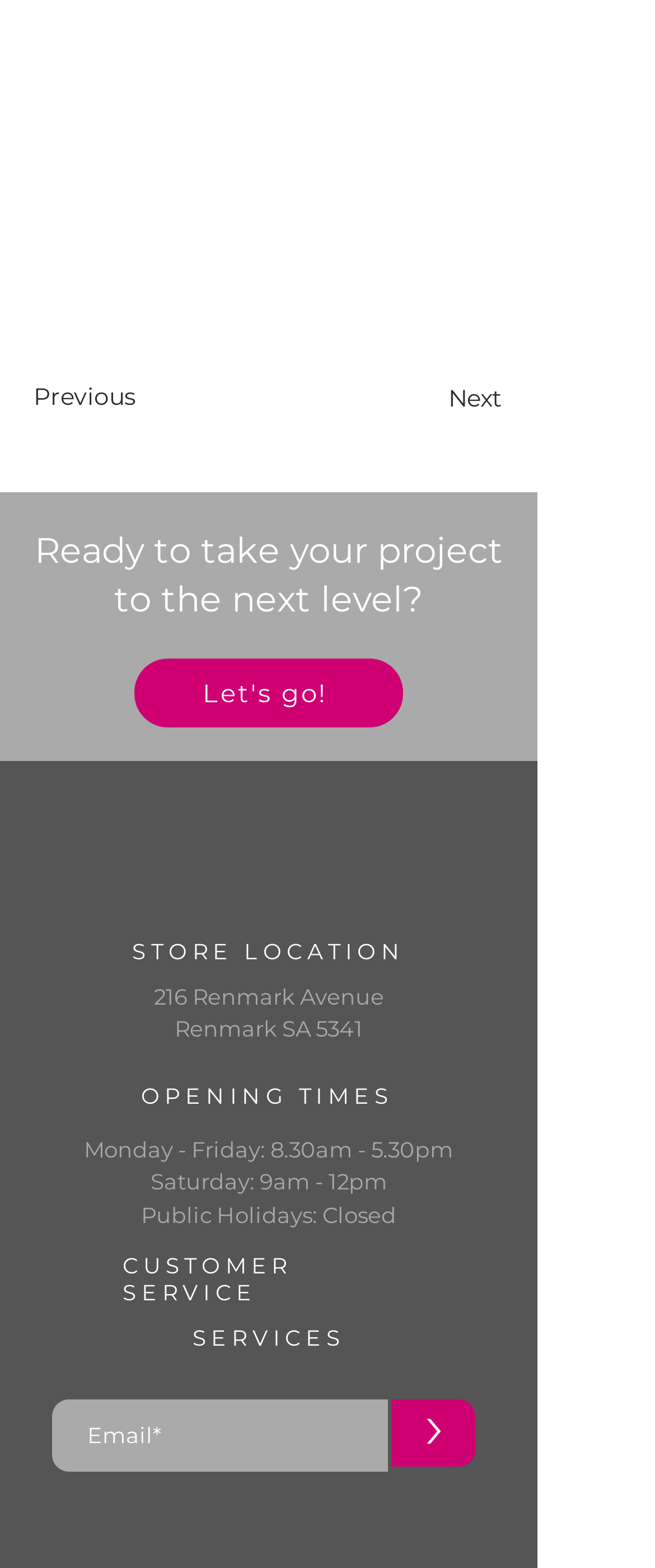Given the element description: "SERVICES", predict the bounding box coordinates of the UI element it refers to, using four float numbers between 0 and 1, i.e., [left, top, right, bottom].

[0.294, 0.844, 0.527, 0.861]